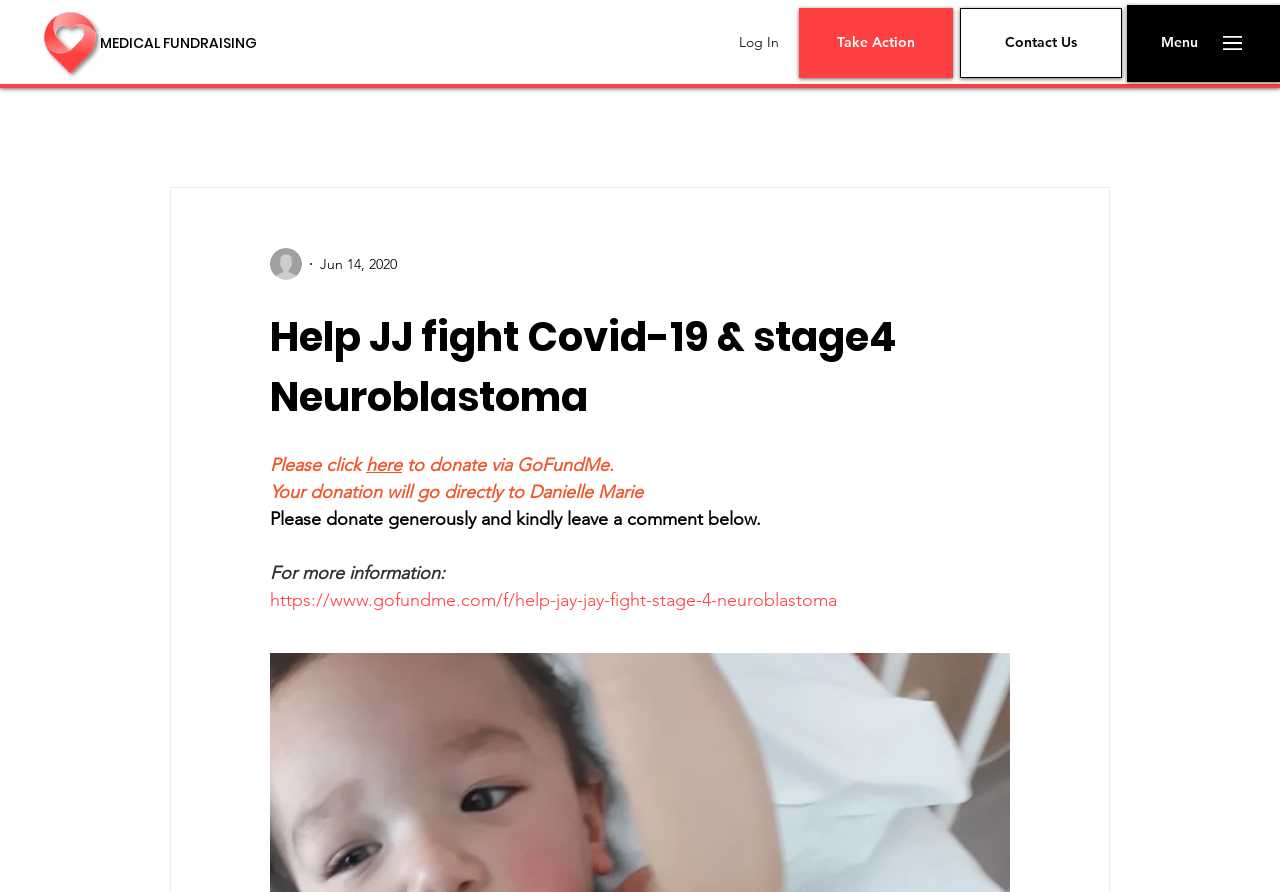Please give a concise answer to this question using a single word or phrase: 
What is the purpose of this webpage?

Fundraising for medical treatment